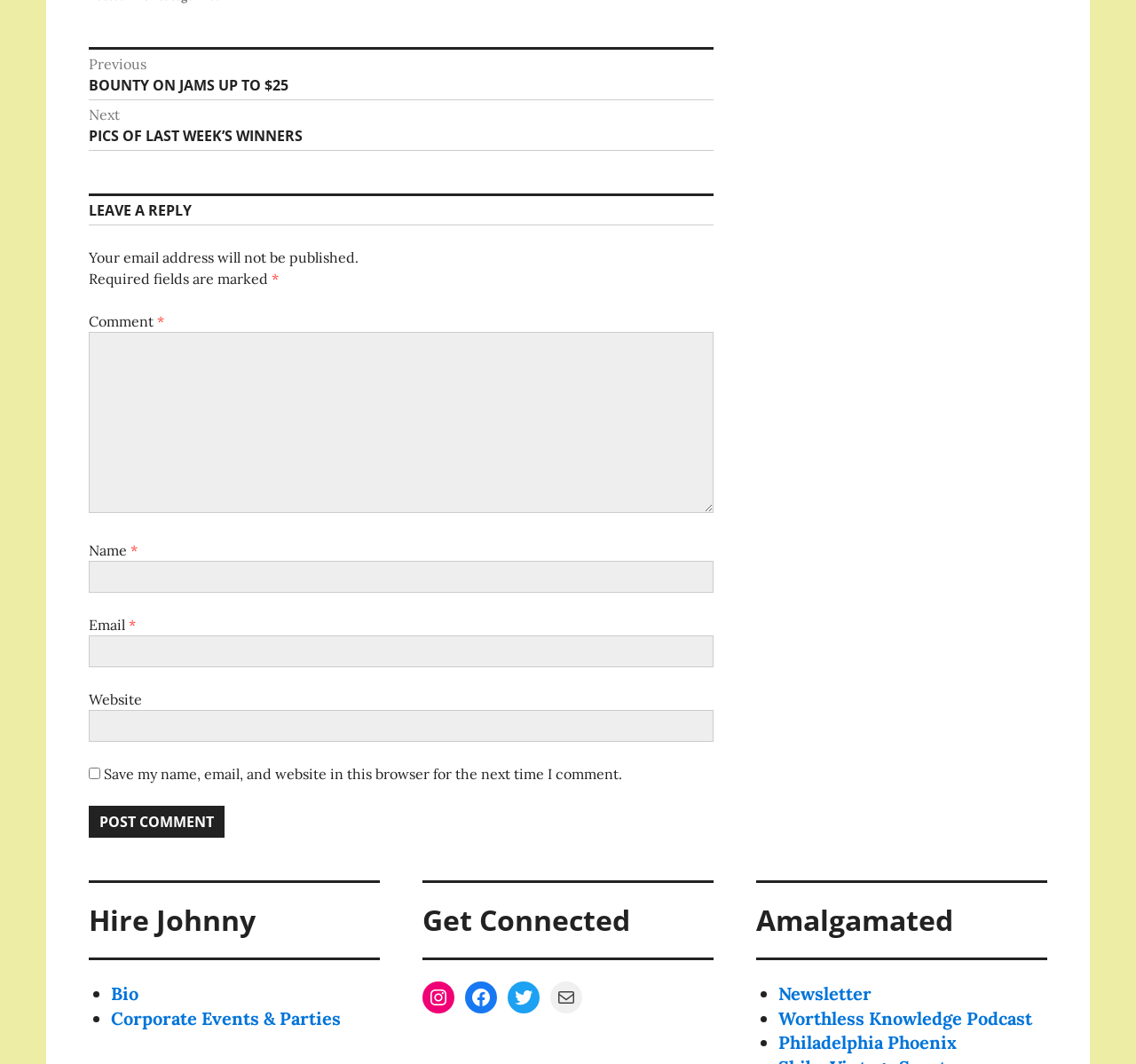Reply to the question with a single word or phrase:
What is the previous post about?

BOUNTY ON JAMS UP TO $25